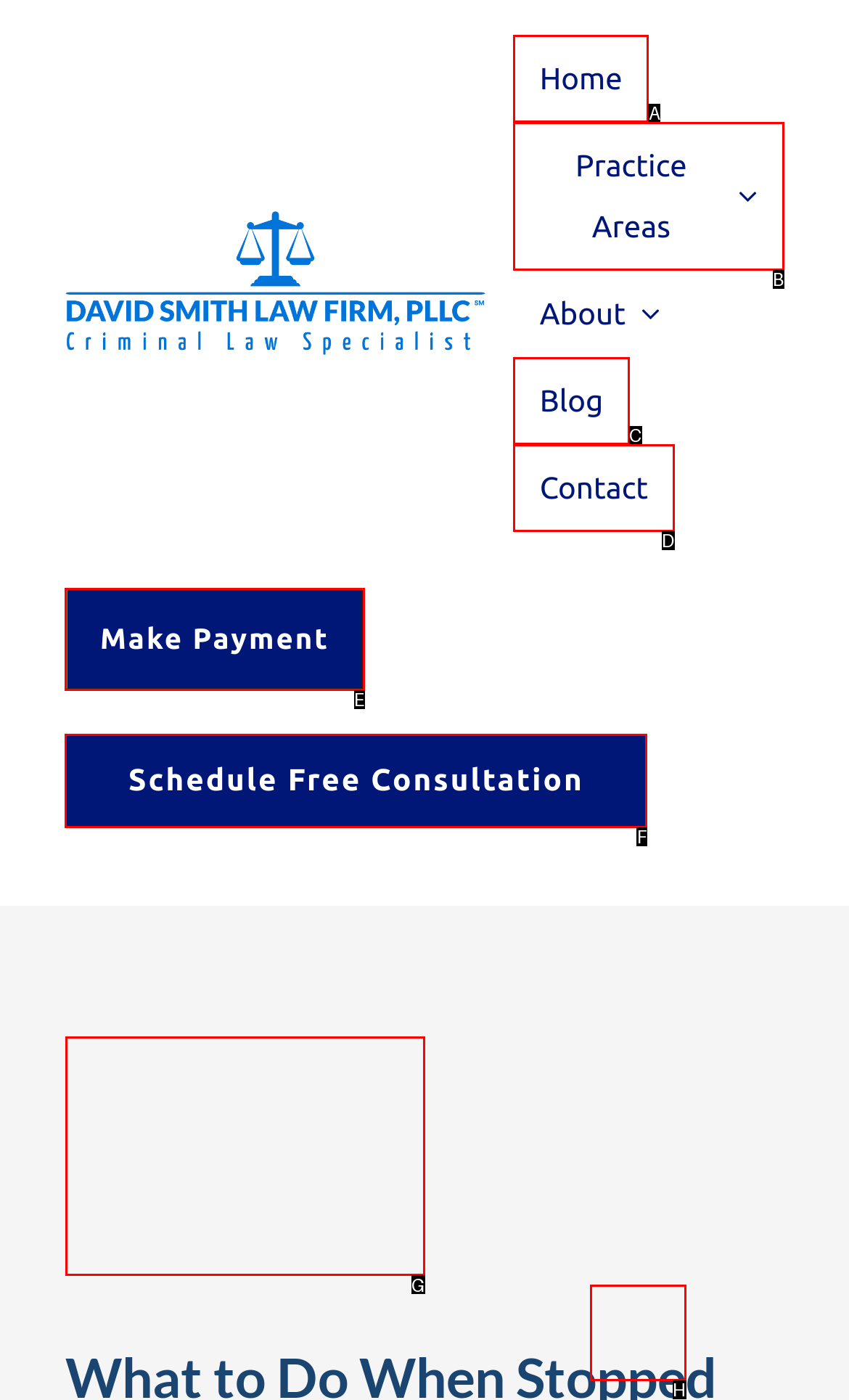Determine which UI element matches this description: View Larger Image
Reply with the appropriate option's letter.

G